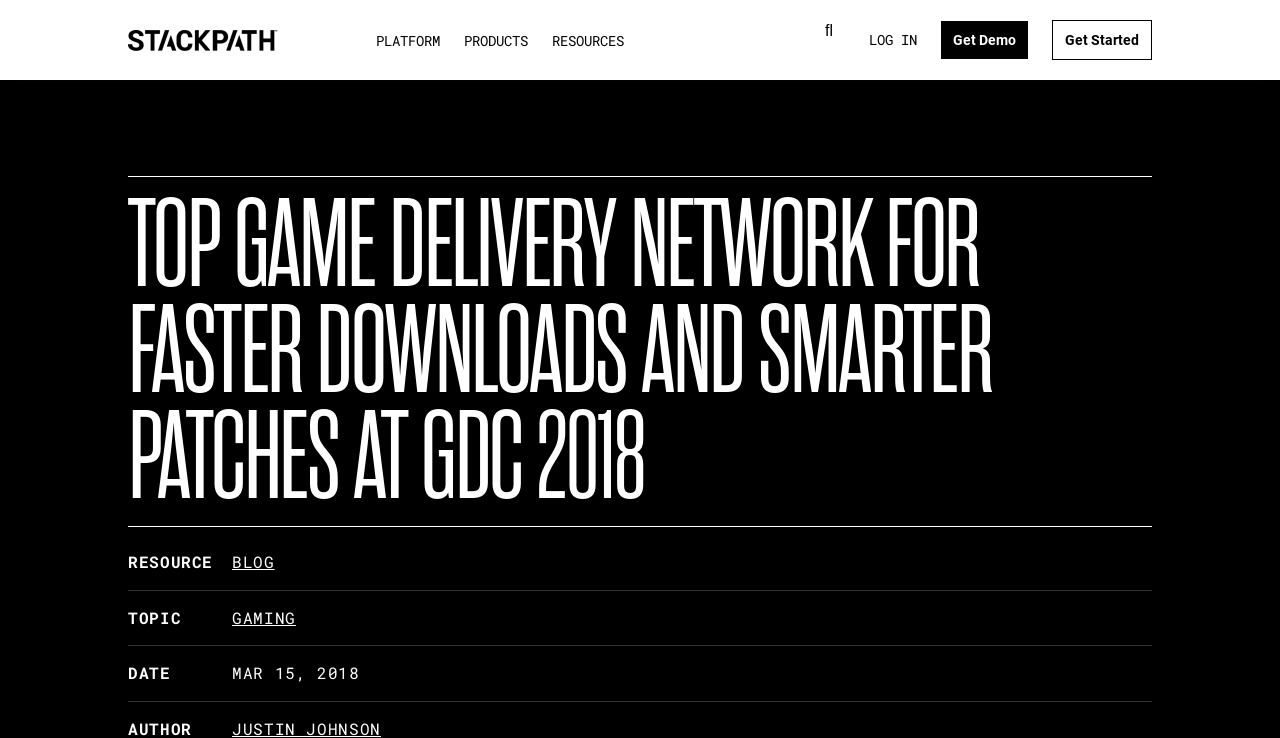When was the blog post published?
Can you give a detailed and elaborate answer to the question?

The publication date of the blog post is obtained from the static text element with the text 'MAR 15, 2018' located below the 'DATE' static text element, which is part of the blog post metadata.